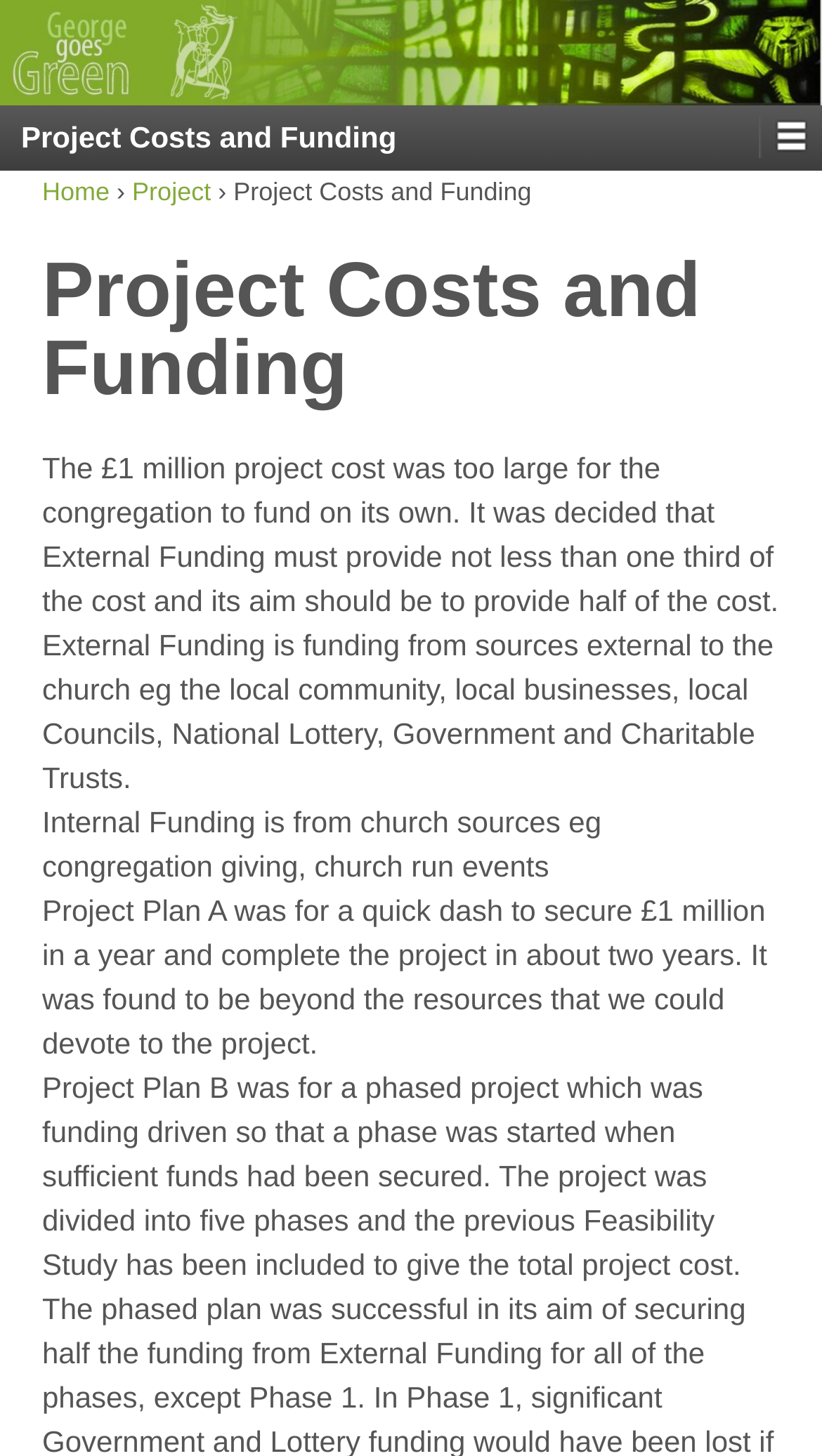What is the aim of External Funding?
Please give a detailed and elaborate answer to the question based on the image.

According to the text, 'its aim should be to provide half of the cost' of the project, which is £1 million.